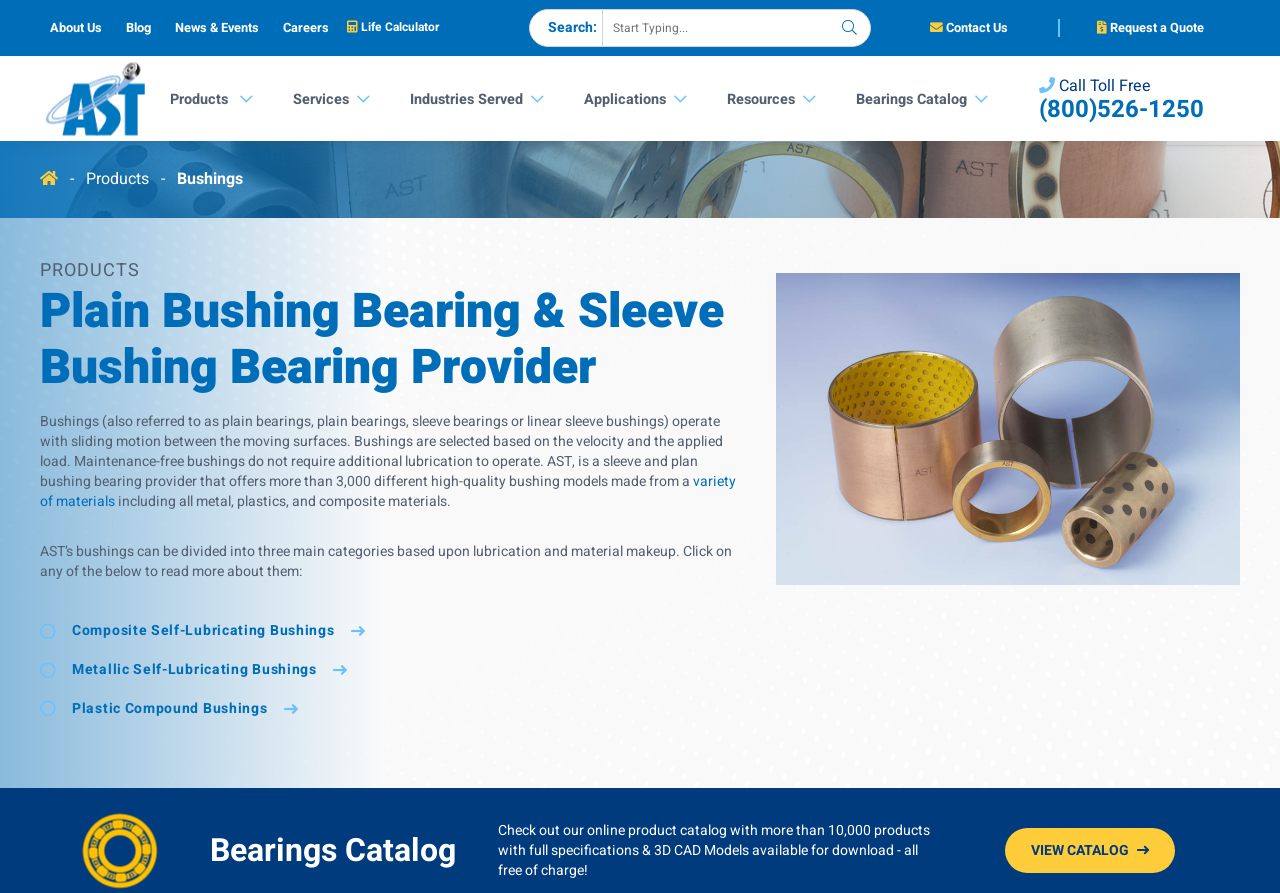Could you identify the text that serves as the heading for this webpage?

Plain Bushing Bearing & Sleeve Bushing Bearing Provider